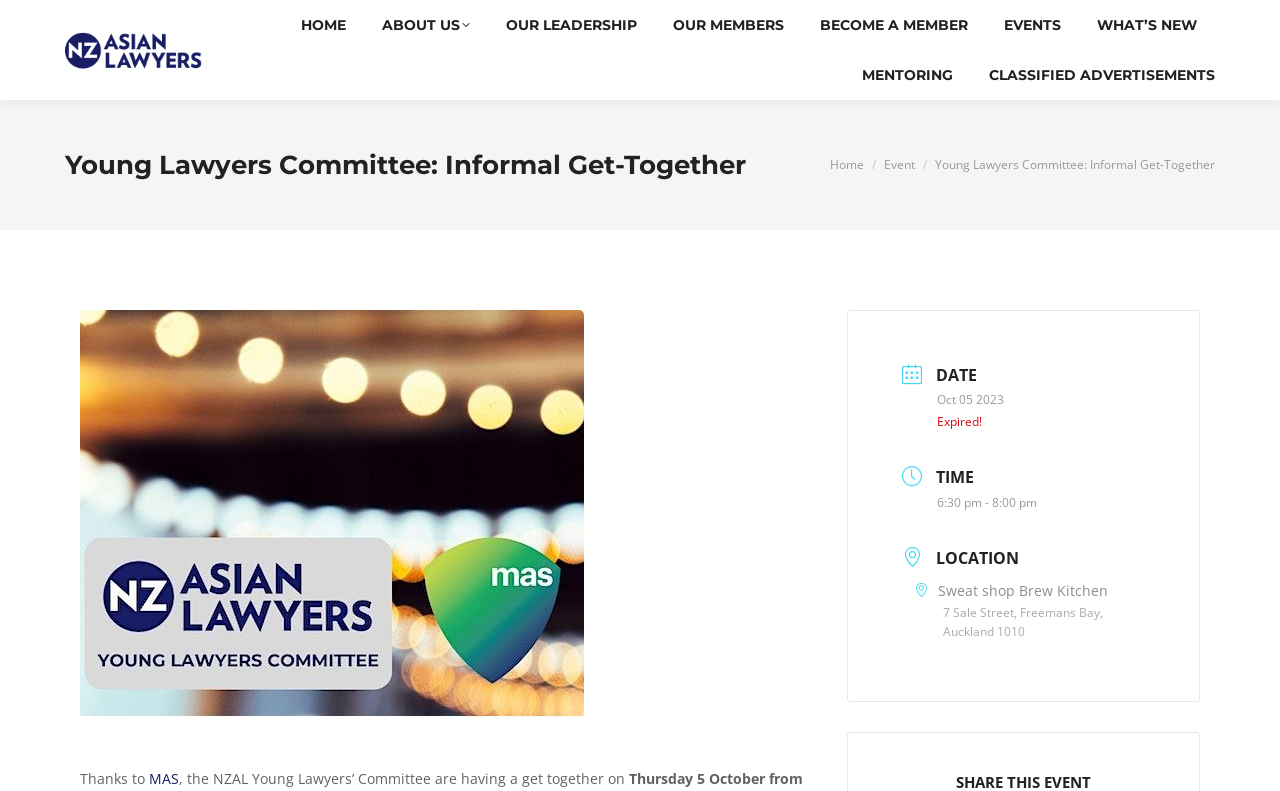Please determine the bounding box coordinates of the element to click on in order to accomplish the following task: "Click on the NZ Asian Lawyers link". Ensure the coordinates are four float numbers ranging from 0 to 1, i.e., [left, top, right, bottom].

[0.051, 0.03, 0.177, 0.096]